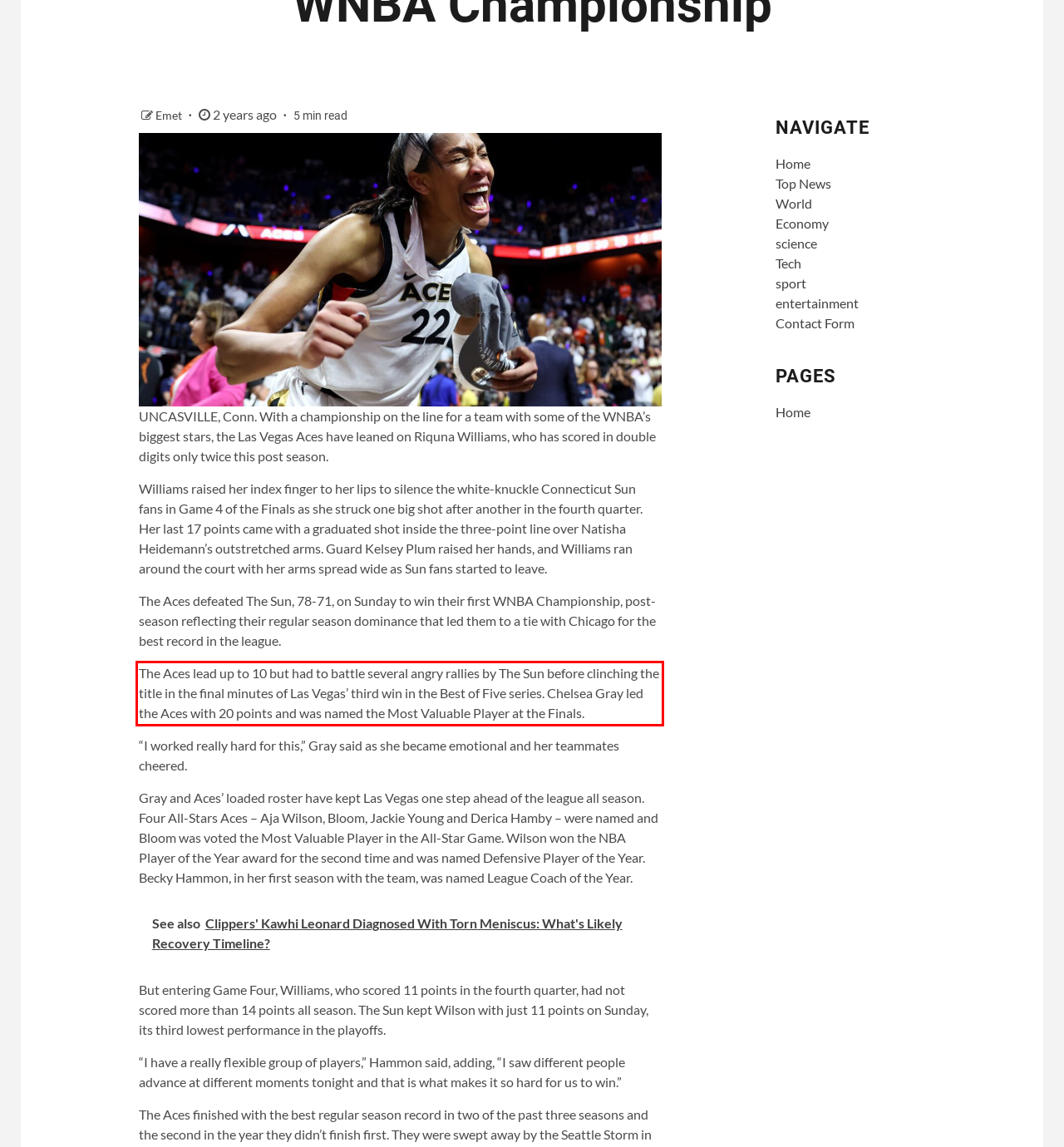In the given screenshot, locate the red bounding box and extract the text content from within it.

The Aces lead up to 10 but had to battle several angry rallies by The Sun before clinching the title in the final minutes of Las Vegas’ third win in the Best of Five series. Chelsea Gray led the Aces with 20 points and was named the Most Valuable Player at the Finals.